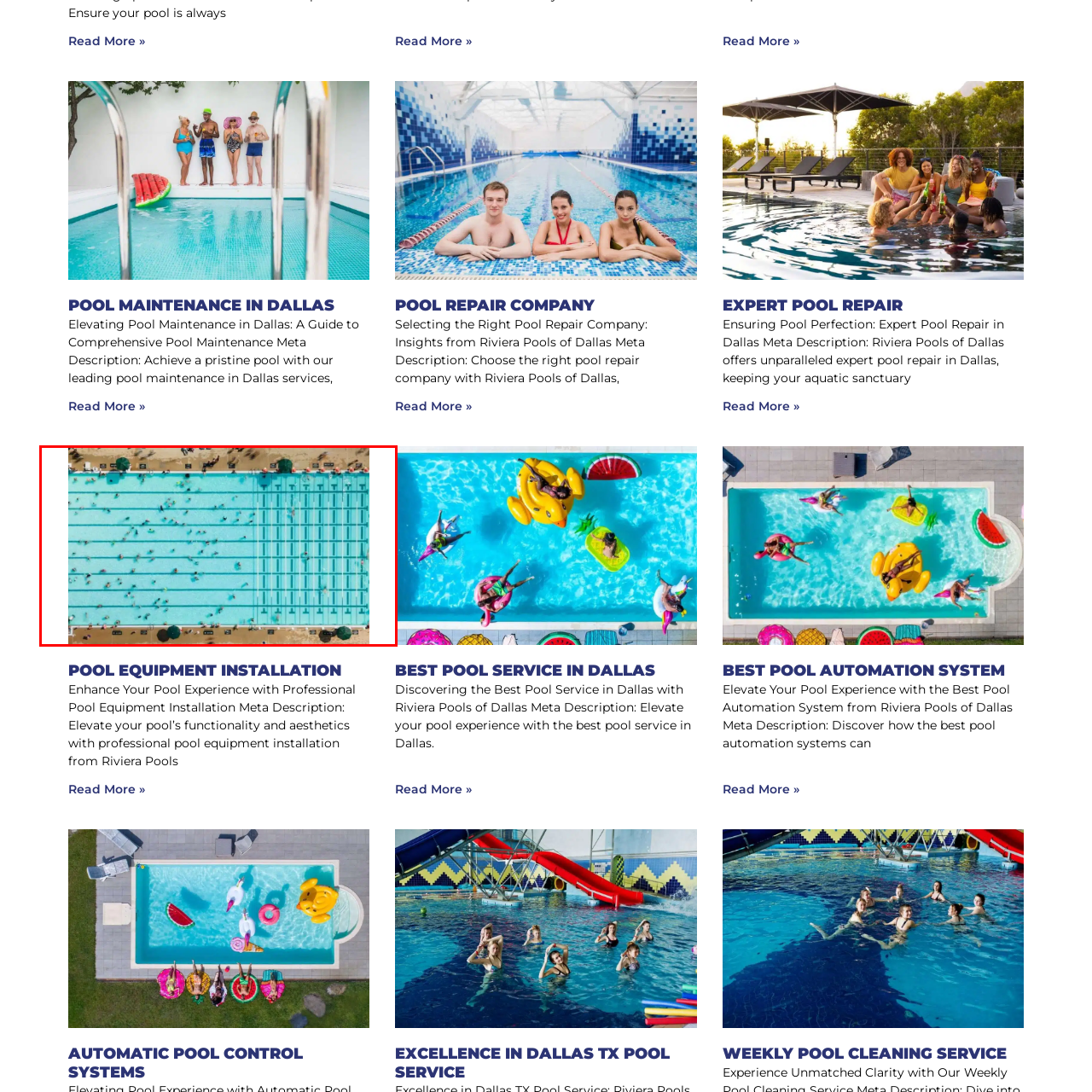Pay attention to the image inside the red rectangle, What is the color of the pool water? Answer briefly with a single word or phrase.

Clear blue